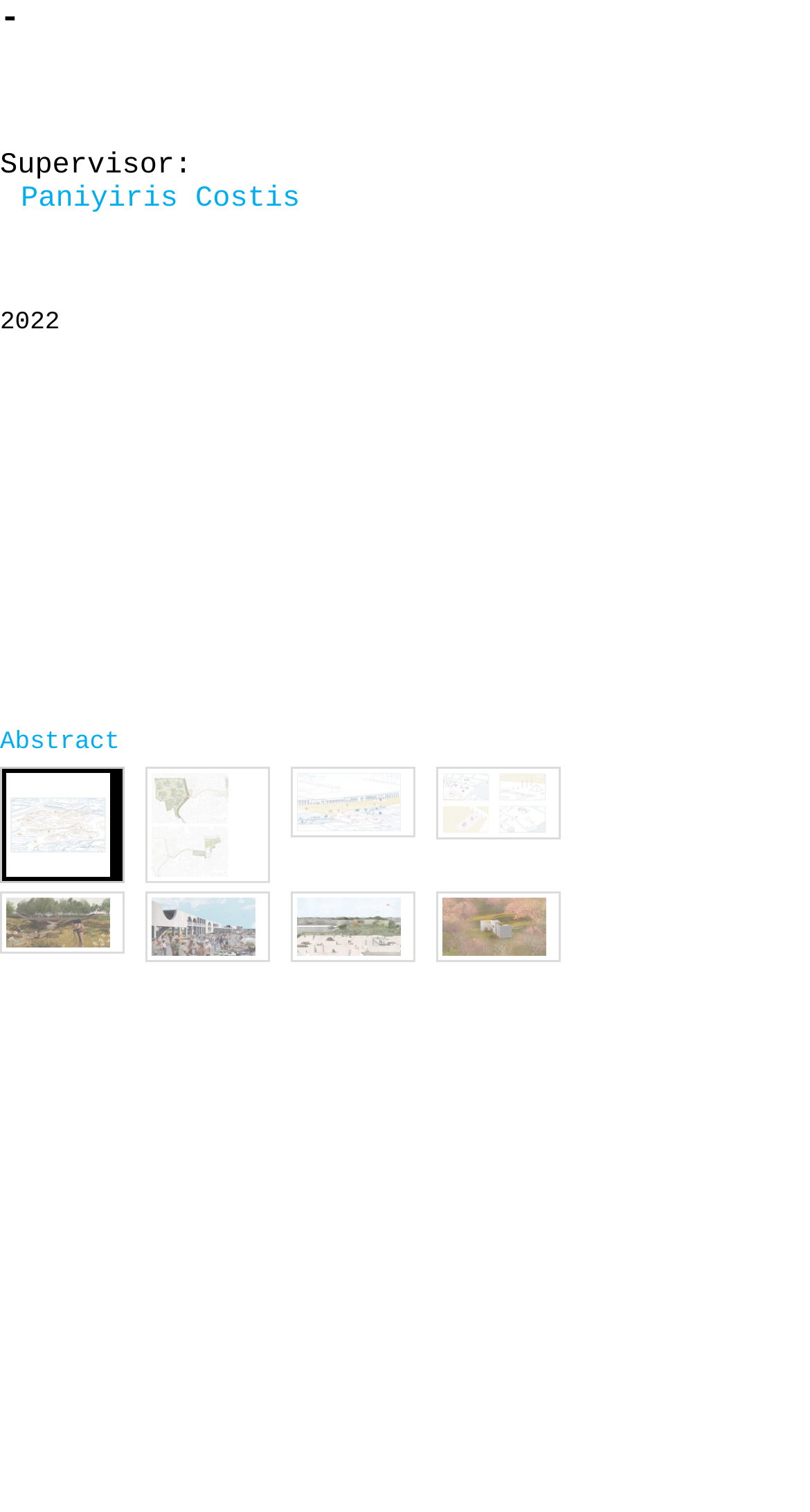Determine the bounding box coordinates for the UI element with the following description: "Paniyiris Costis". The coordinates should be four float numbers between 0 and 1, represented as [left, top, right, bottom].

[0.026, 0.121, 0.37, 0.143]